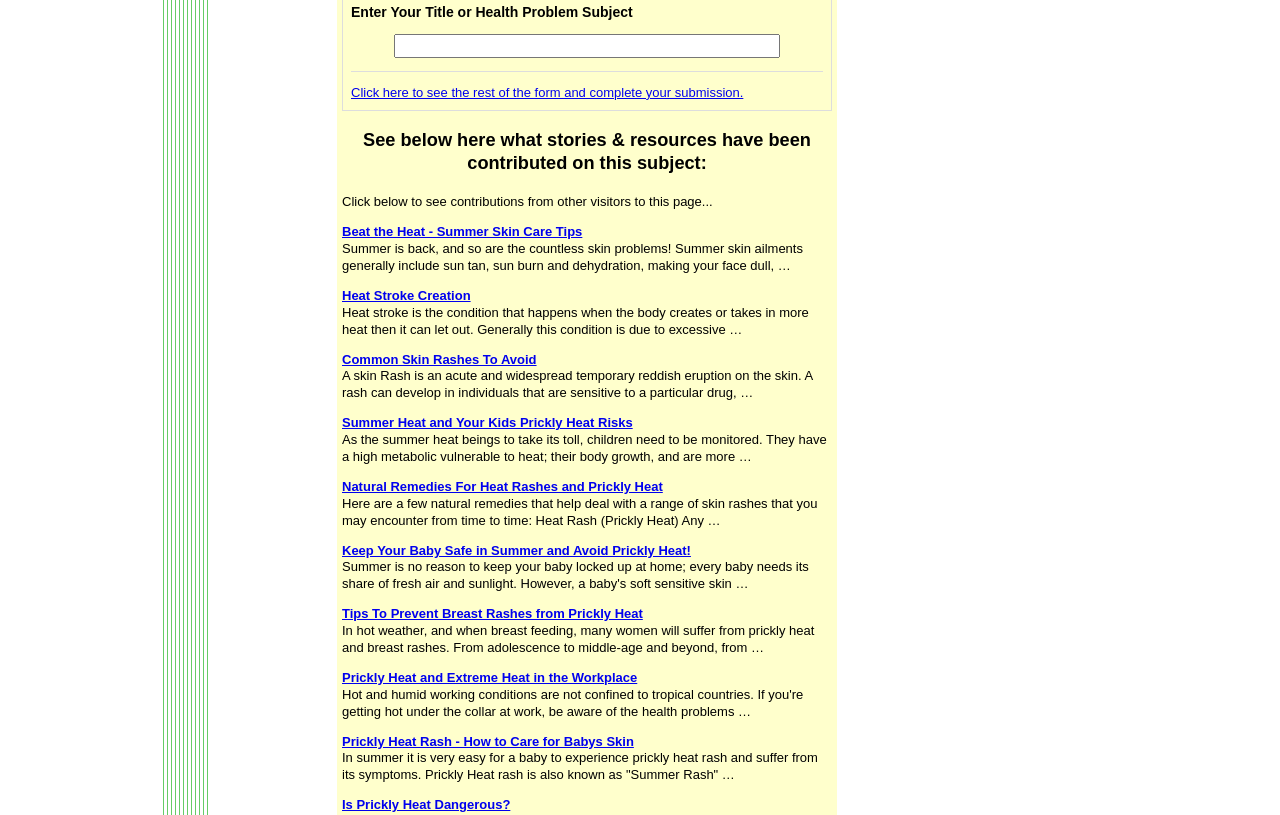Extract the bounding box coordinates for the UI element described as: "Elise Davenport".

None